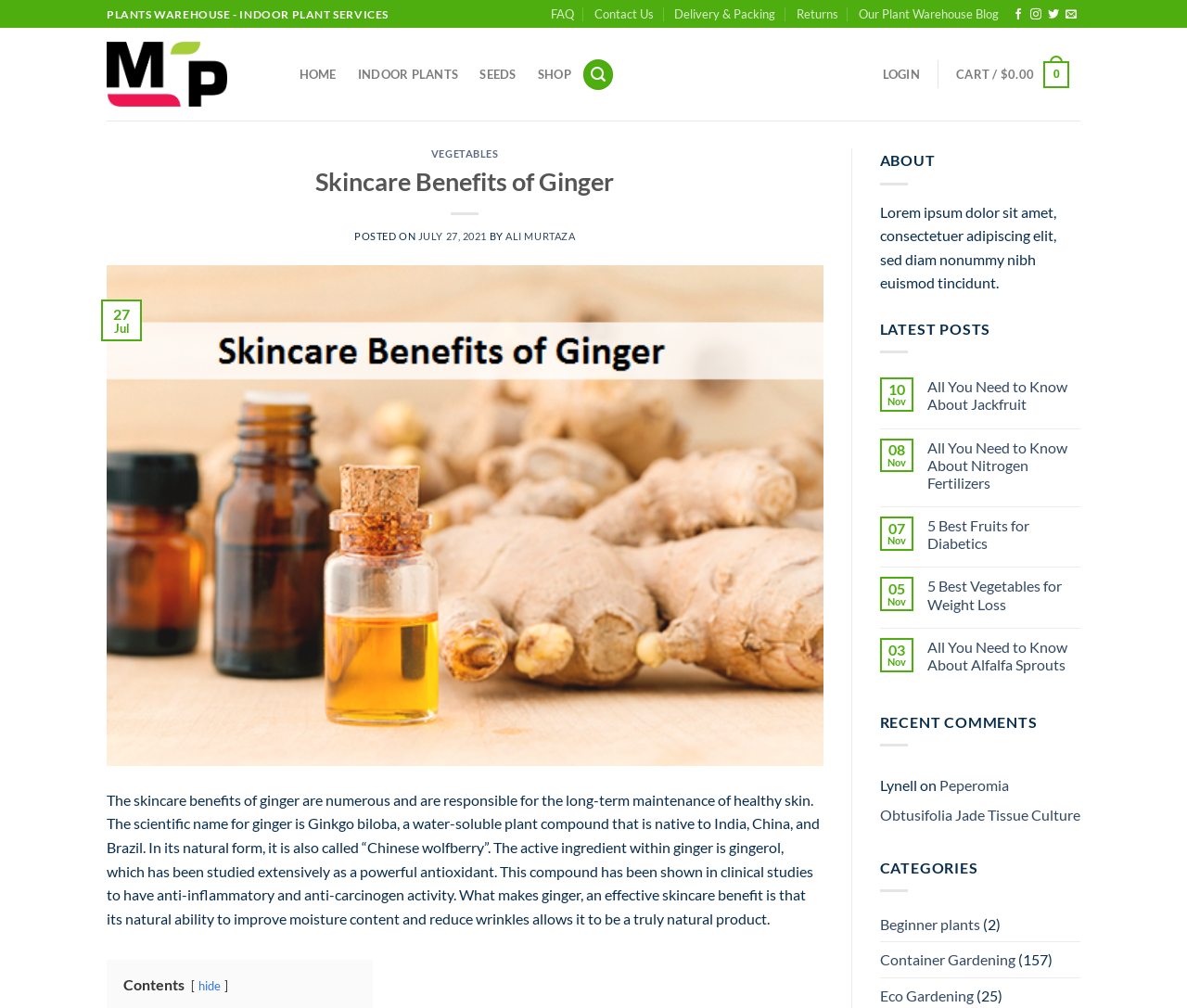Identify the main heading of the webpage and provide its text content.

Skincare Benefits of Ginger